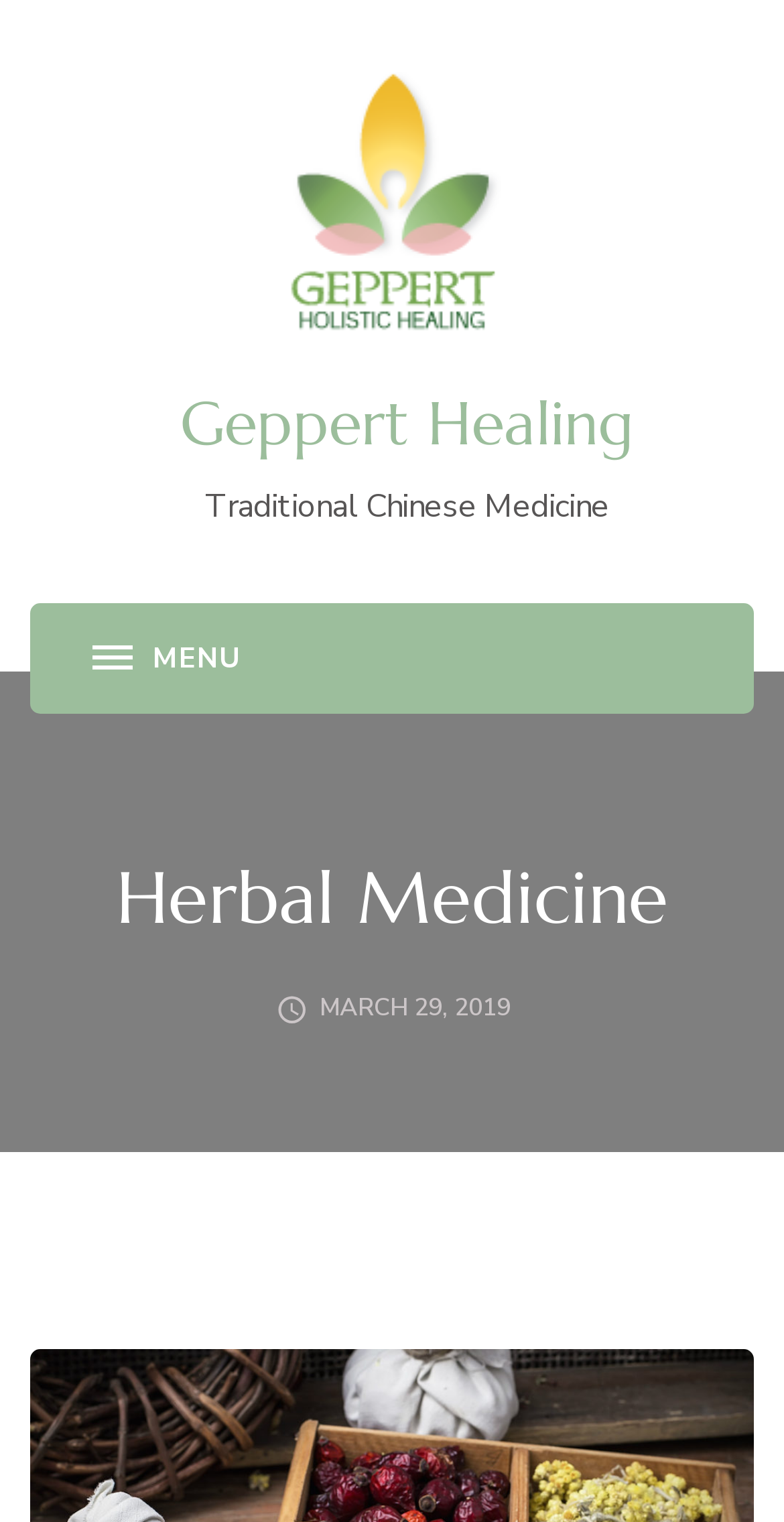Please answer the following question using a single word or phrase: 
What is the text above the 'MENU' button?

Traditional Chinese Medicine